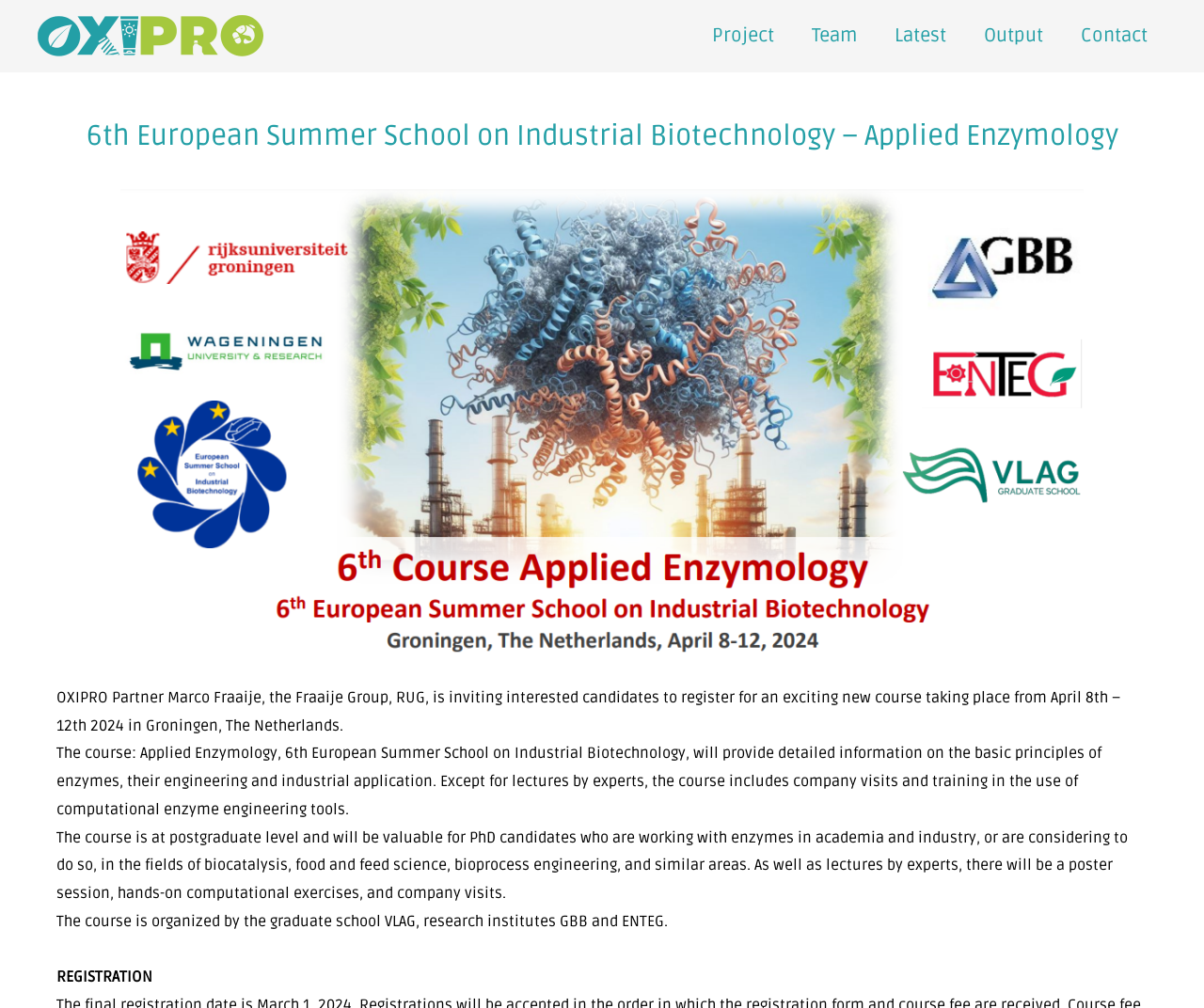Using the details in the image, give a detailed response to the question below:
What is the topic of the course?

The webpage mentions 'the course: Applied Enzymology, 6th European Summer School on Industrial Biotechnology...' which indicates that the topic of the course is Applied Enzymology.